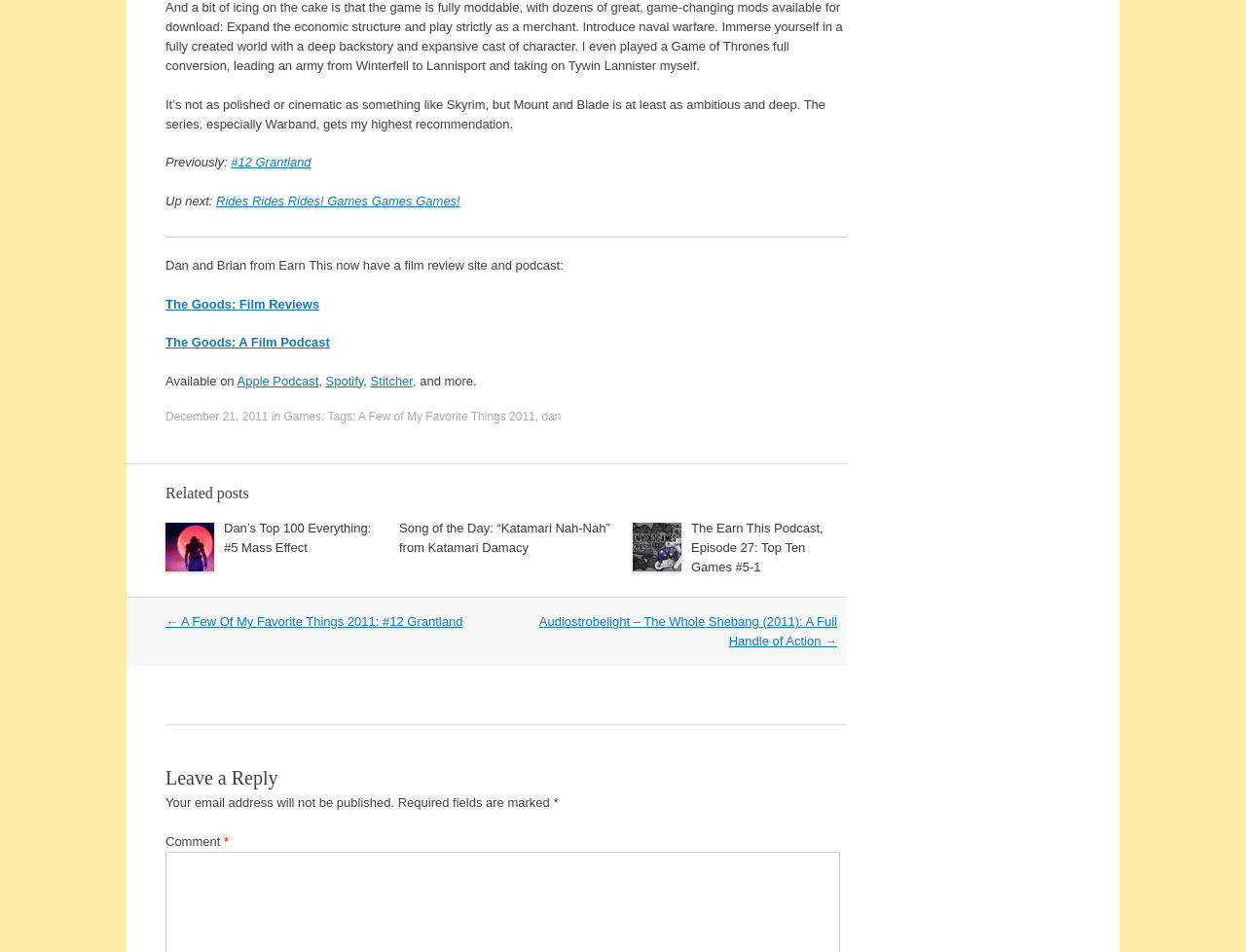Could you specify the bounding box coordinates for the clickable section to complete the following instruction: "Read the related post about Mass Effect"?

[0.18, 0.547, 0.298, 0.583]